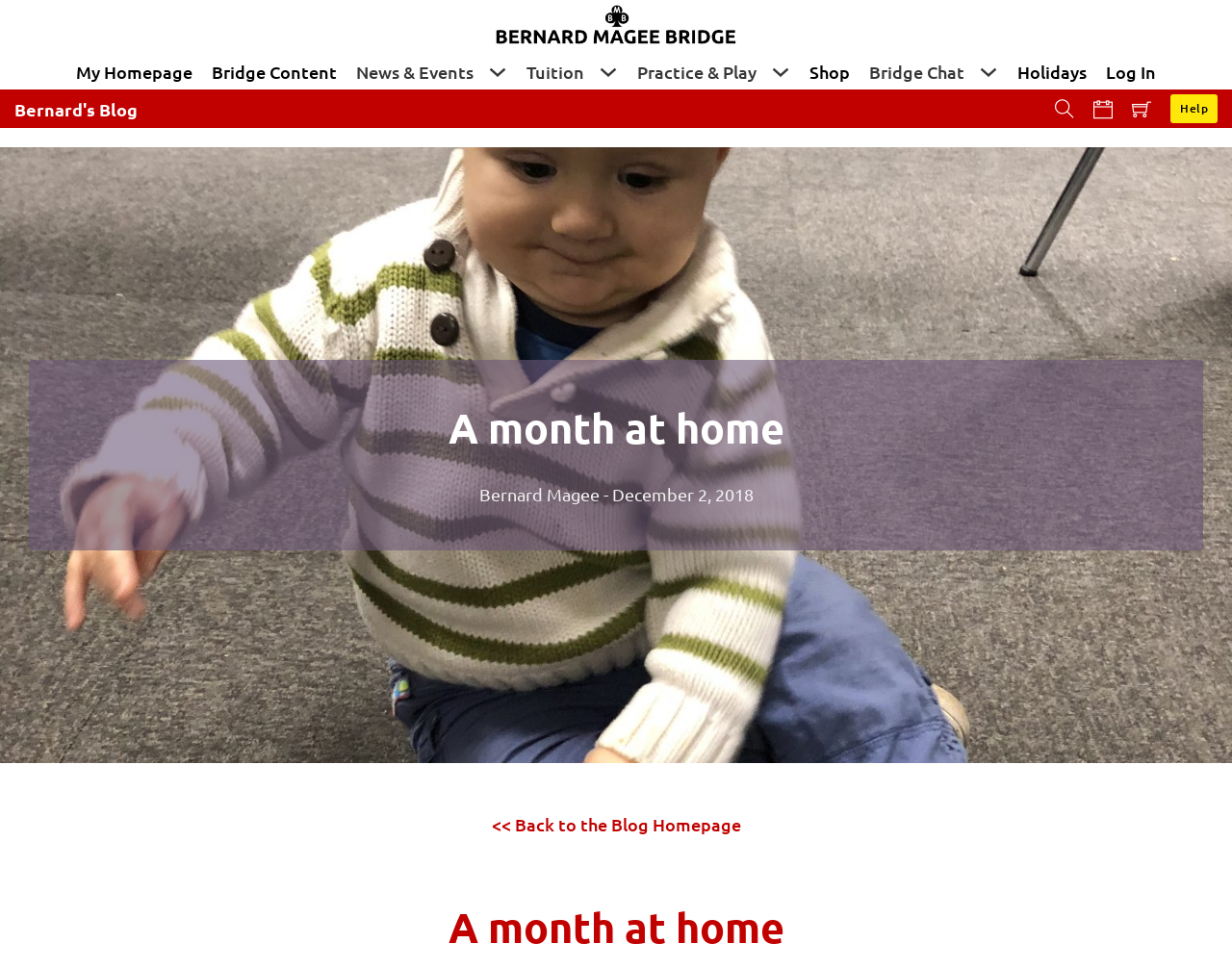Specify the bounding box coordinates of the element's area that should be clicked to execute the given instruction: "Visit the Shop". The coordinates should be four float numbers between 0 and 1, i.e., [left, top, right, bottom].

[0.653, 0.056, 0.694, 0.092]